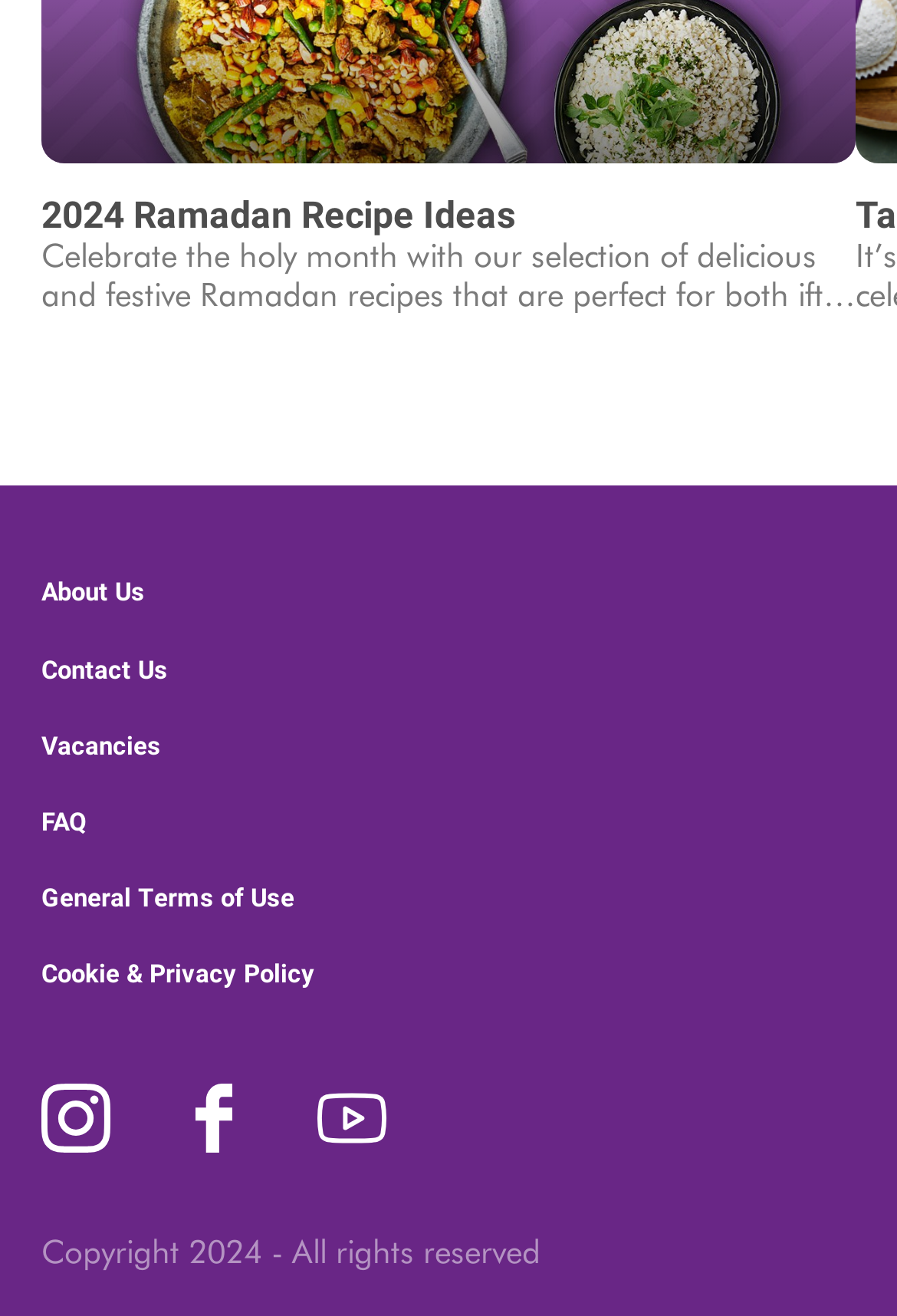Provide a single word or phrase to answer the given question: 
What is the purpose of this website?

Ramadan recipe ideas